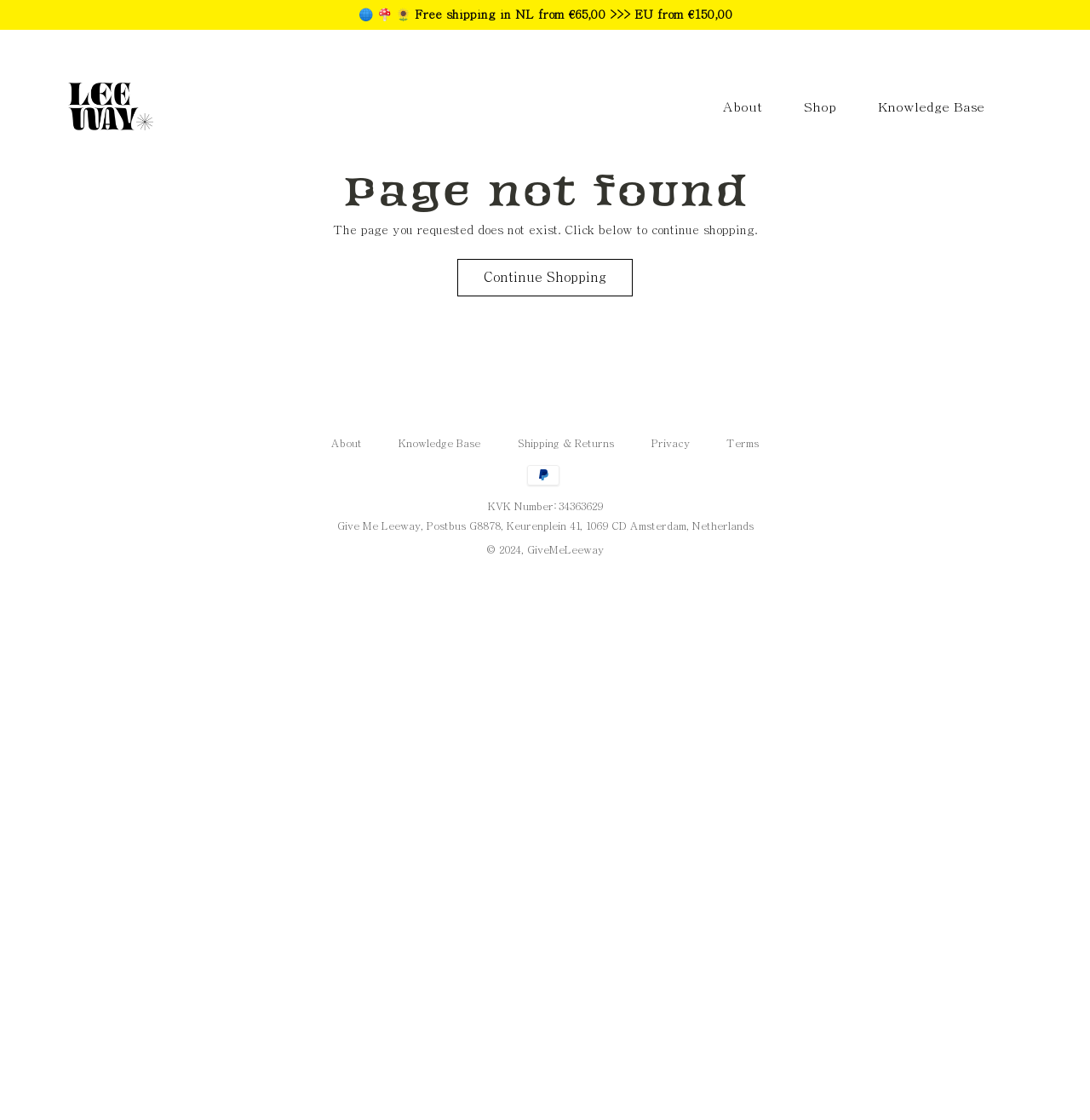Give a succinct answer to this question in a single word or phrase: 
What is the KVK number of the company?

34363629